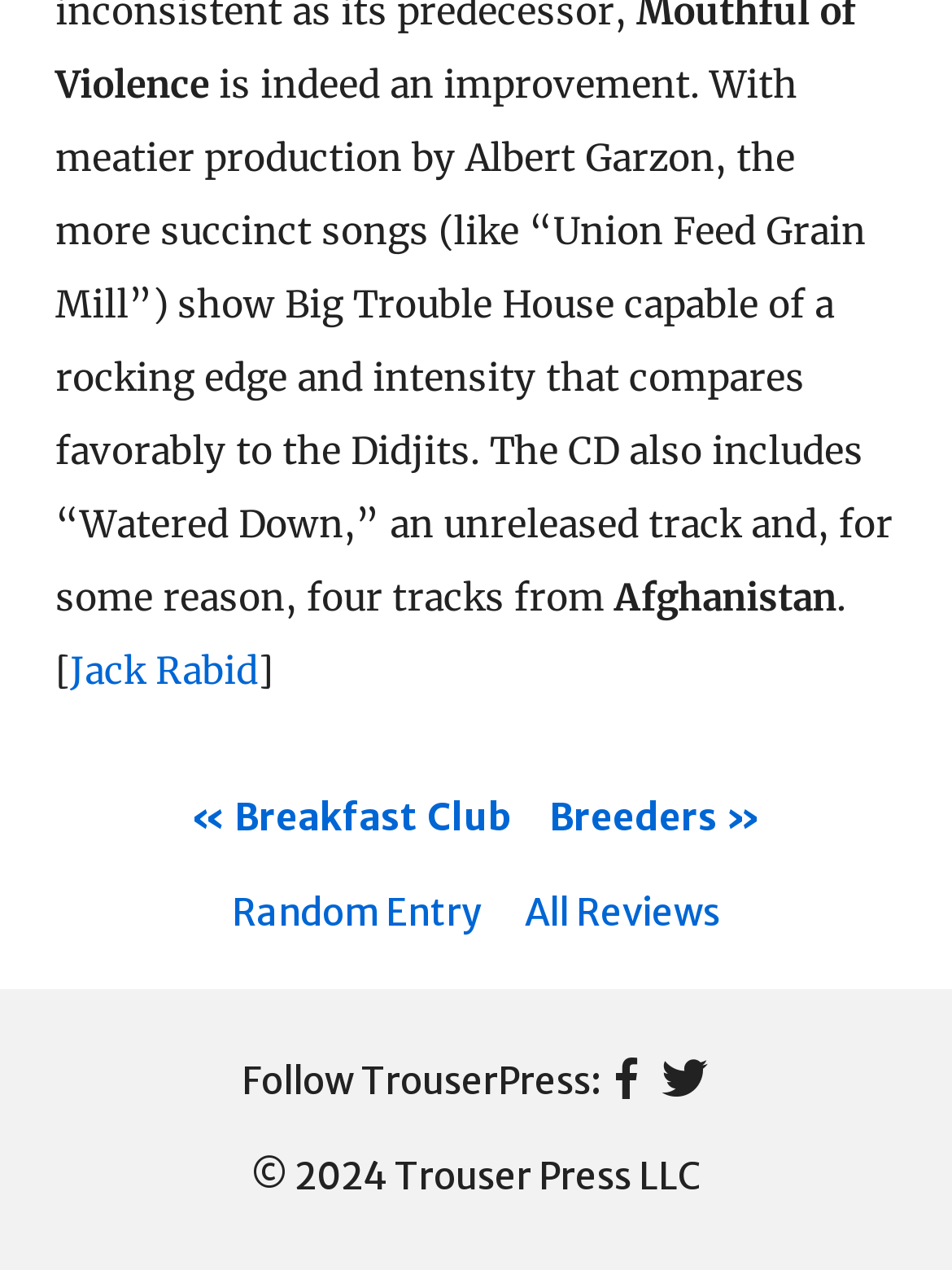Please determine the bounding box coordinates of the element's region to click in order to carry out the following instruction: "Check the post date of the article". The coordinates should be four float numbers between 0 and 1, i.e., [left, top, right, bottom].

None